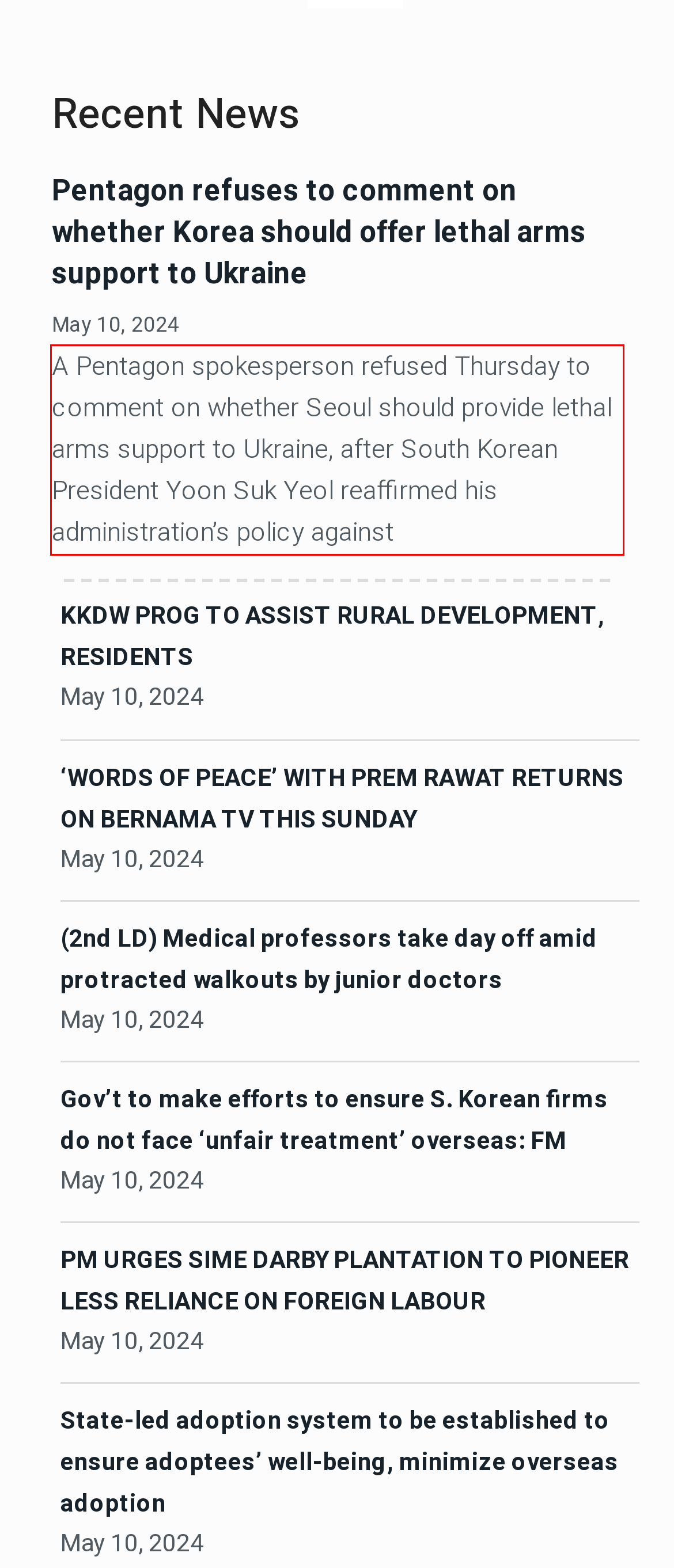You are provided with a screenshot of a webpage that includes a red bounding box. Extract and generate the text content found within the red bounding box.

A Pentagon spokesperson refused Thursday to comment on whether Seoul should provide lethal arms support to Ukraine, after South Korean President Yoon Suk Yeol reaffirmed his administration’s policy against